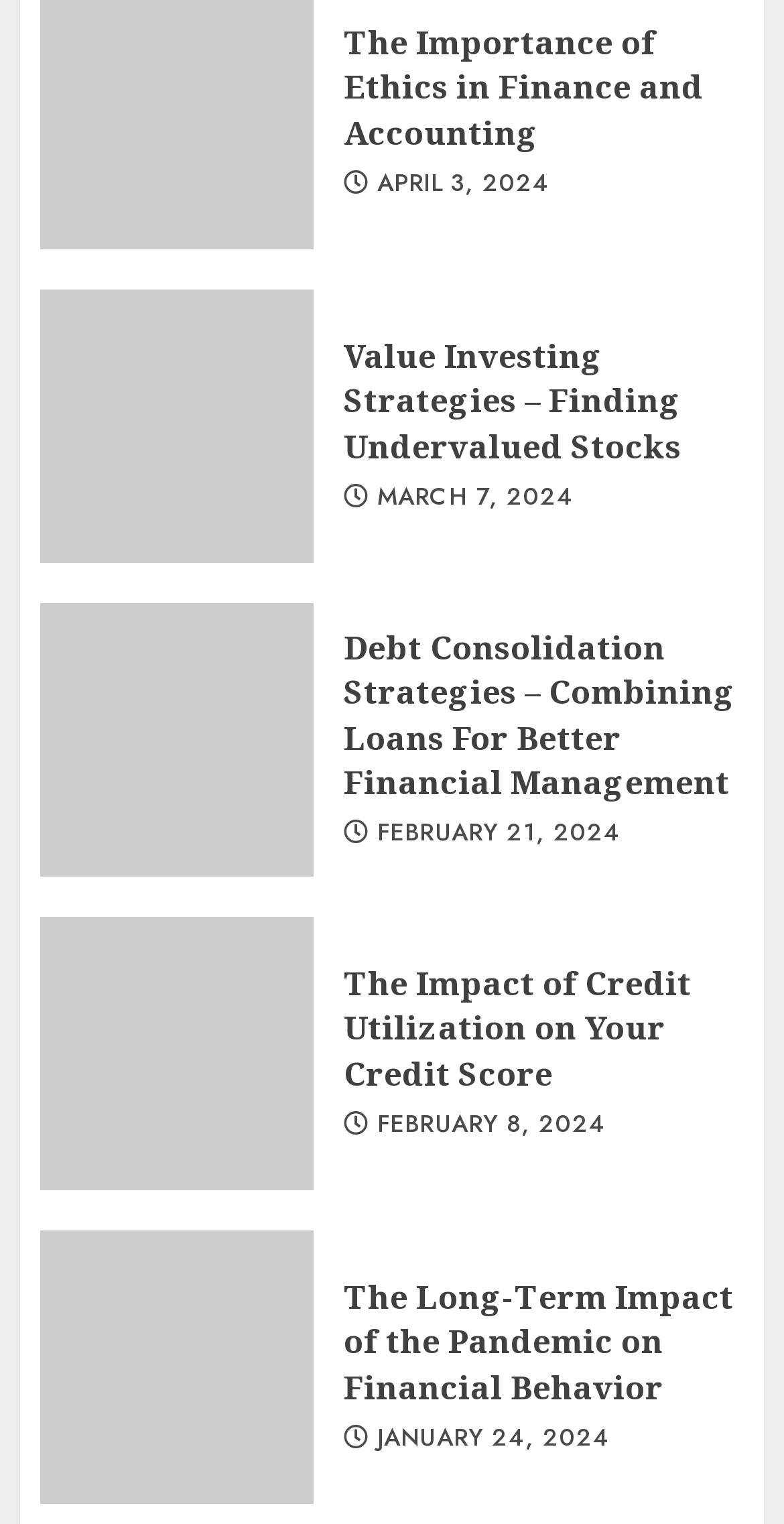How many links are there on this page?
Using the image as a reference, answer the question with a short word or phrase.

8